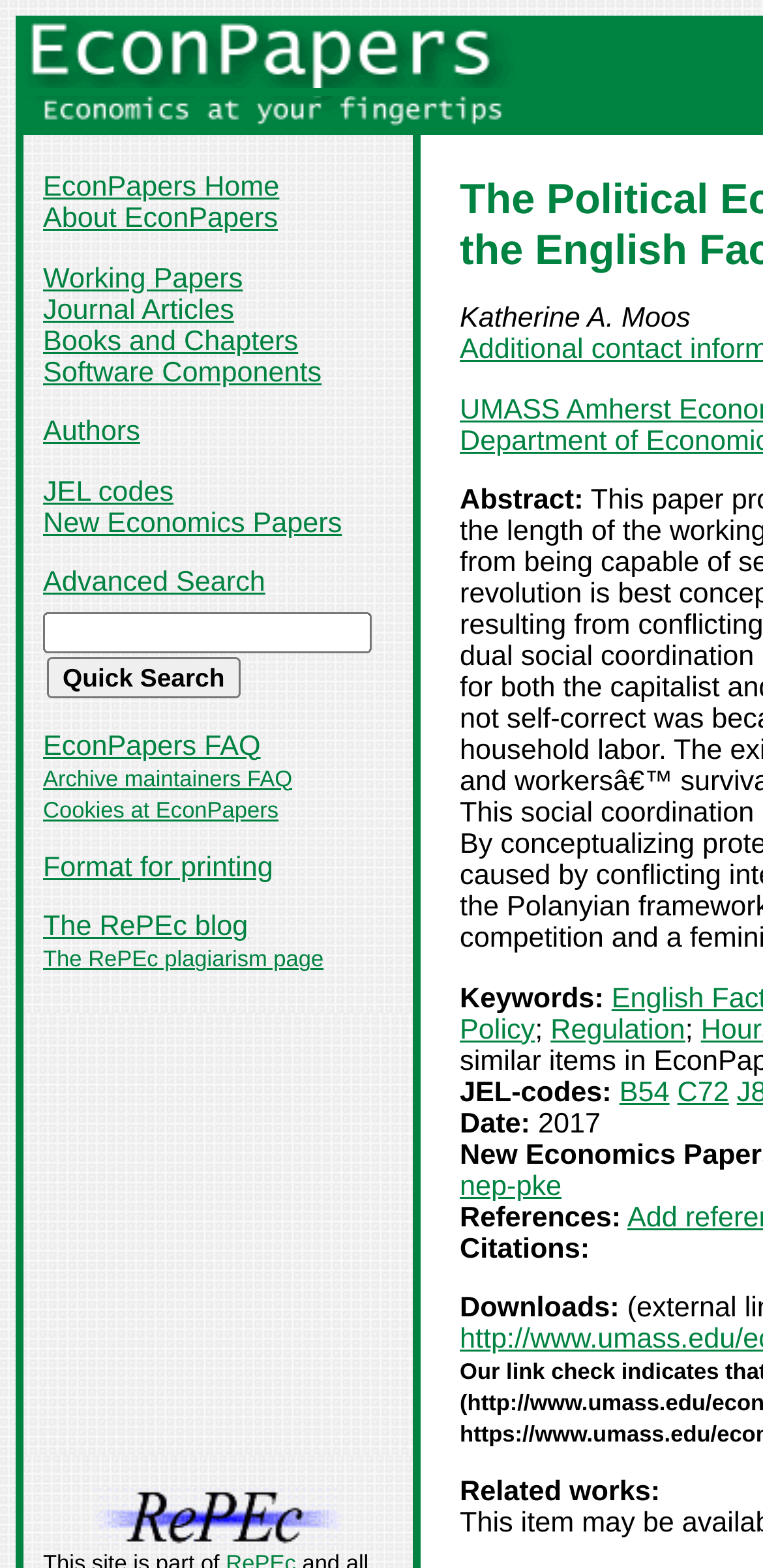Please find the bounding box coordinates of the element's region to be clicked to carry out this instruction: "Read the news article".

None